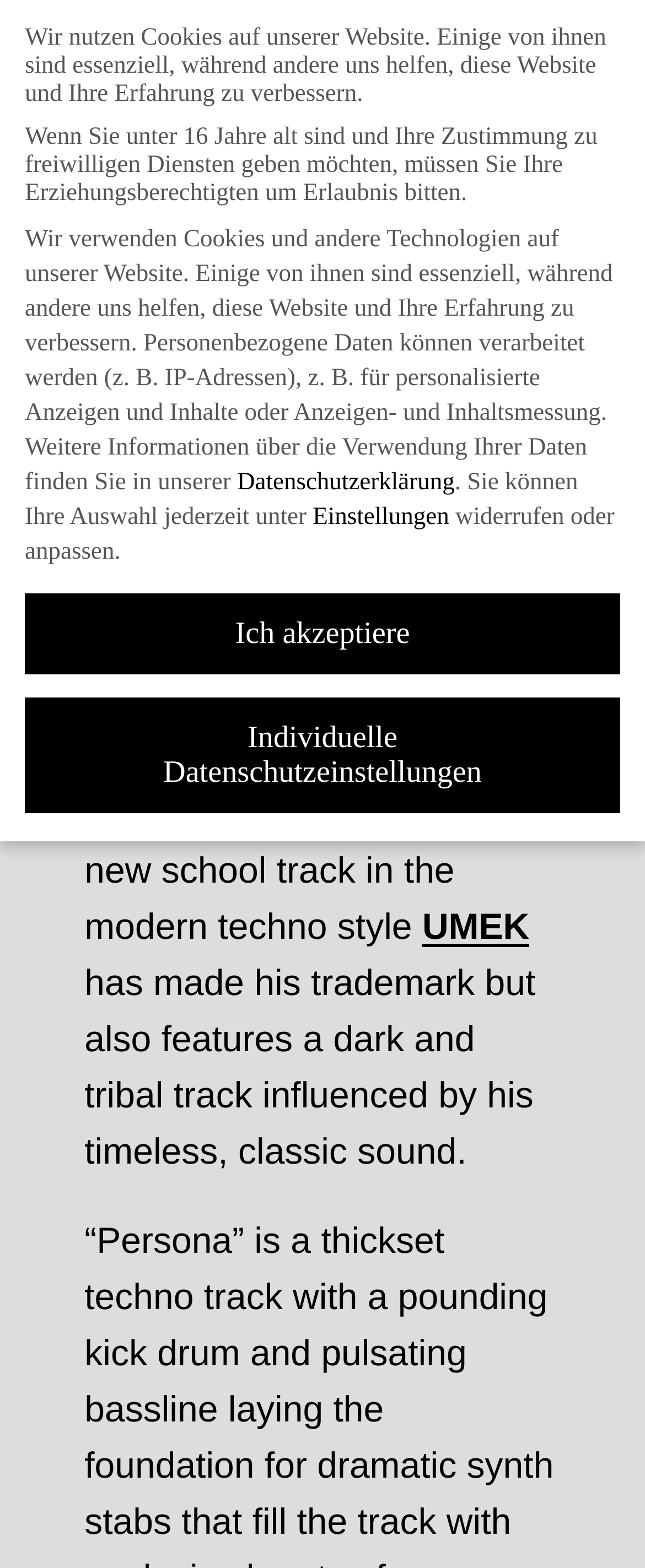Examine the image and give a thorough answer to the following question:
What is the name of the EP released by UMEK?

The answer can be found in the heading element which states 'UMEK release his new EP “Persona” on 1605'. This indicates that the name of the EP released by UMEK is 'Persona'.